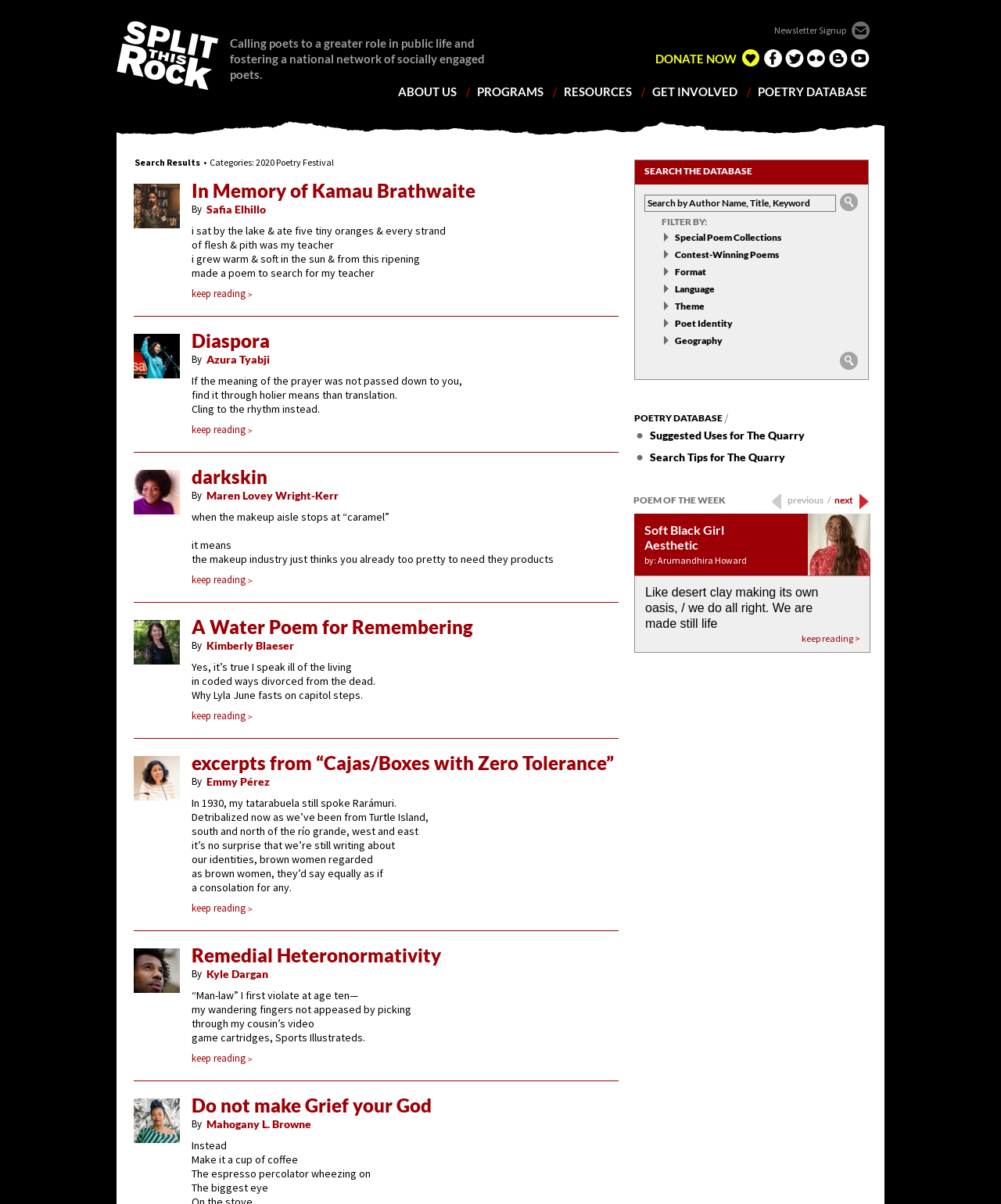Indicate the bounding box coordinates of the element that must be clicked to execute the instruction: "View Safia Elhillo's poem". The coordinates should be given as four float numbers between 0 and 1, i.e., [left, top, right, bottom].

[0.134, 0.153, 0.18, 0.19]